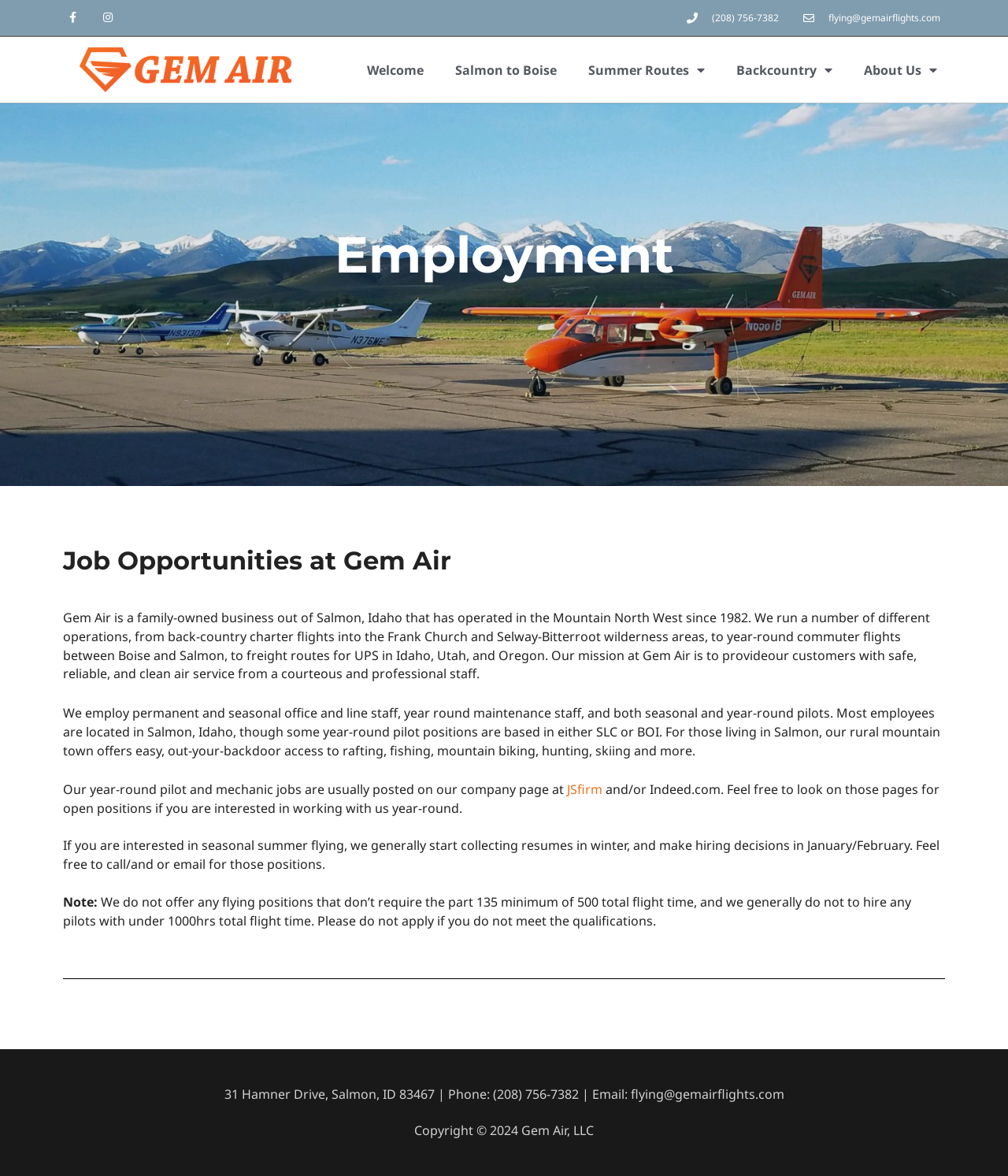Carefully examine the image and provide an in-depth answer to the question: What is the company's contact email?

The company's contact email is mentioned at the bottom of the webpage, which is 'flying@gemairflights.com'.